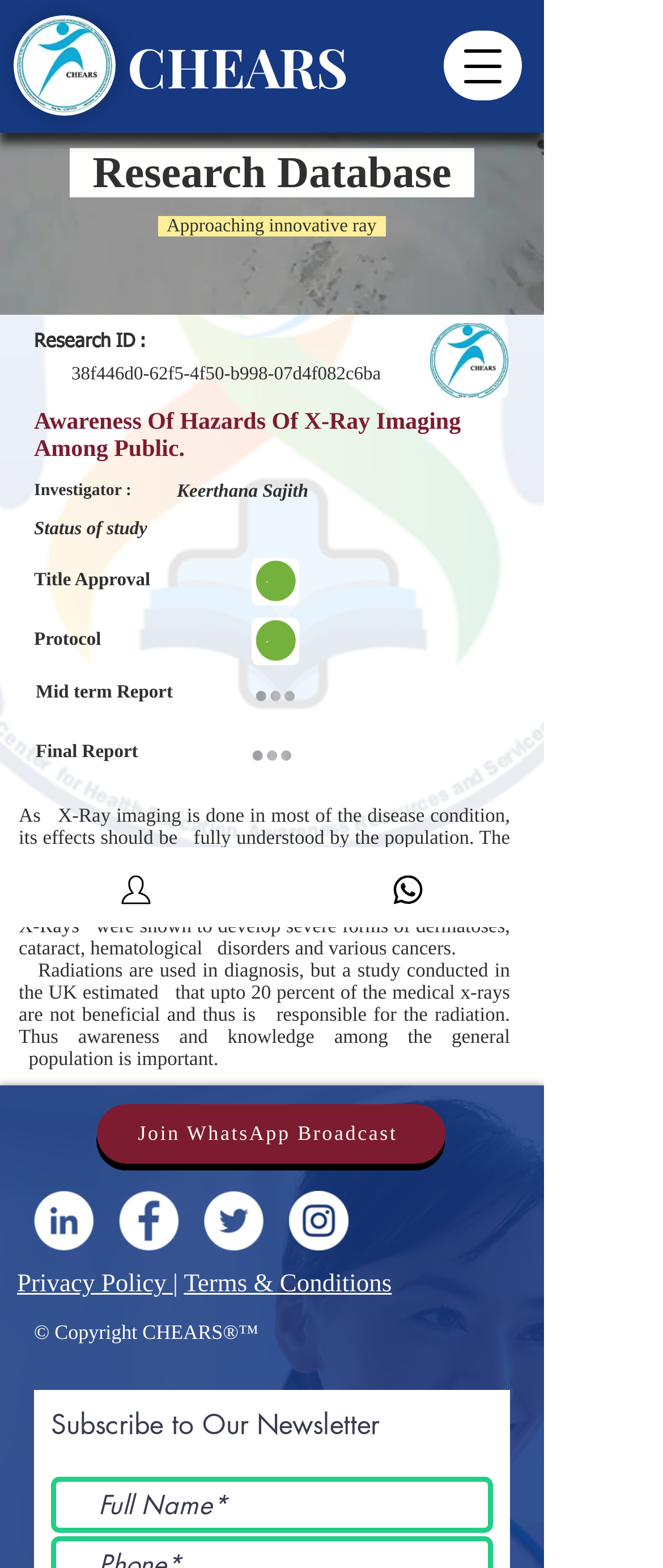Identify the bounding box coordinates of the area that should be clicked in order to complete the given instruction: "Click on Support us". The bounding box coordinates should be four float numbers between 0 and 1, i.e., [left, top, right, bottom].

None